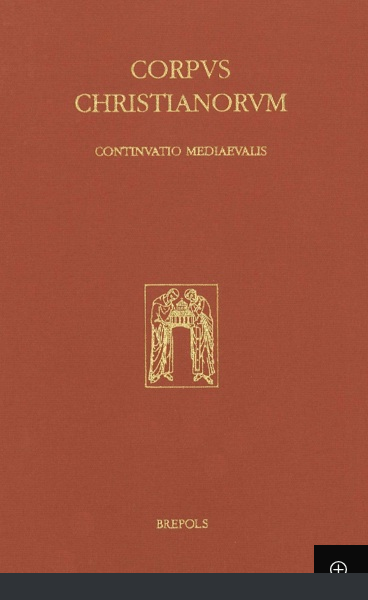Explain what is happening in the image with elaborate details.

The image features the cover of a book titled "Corpus Christianorum Continuatio Mediaevalis." The cover is adorned with a rich, reddish-brown background, showcasing the title in elegant, gold lettering at the top. Below the title, there is an intricate gold illustration depicting two figures in a scholarly setting, possibly engaged in a discussion over a manuscript. At the bottom of the cover, the publisher's name, Brepols, is displayed in a smaller font. This book is part of the scholarly collection focusing on medieval Christian texts.